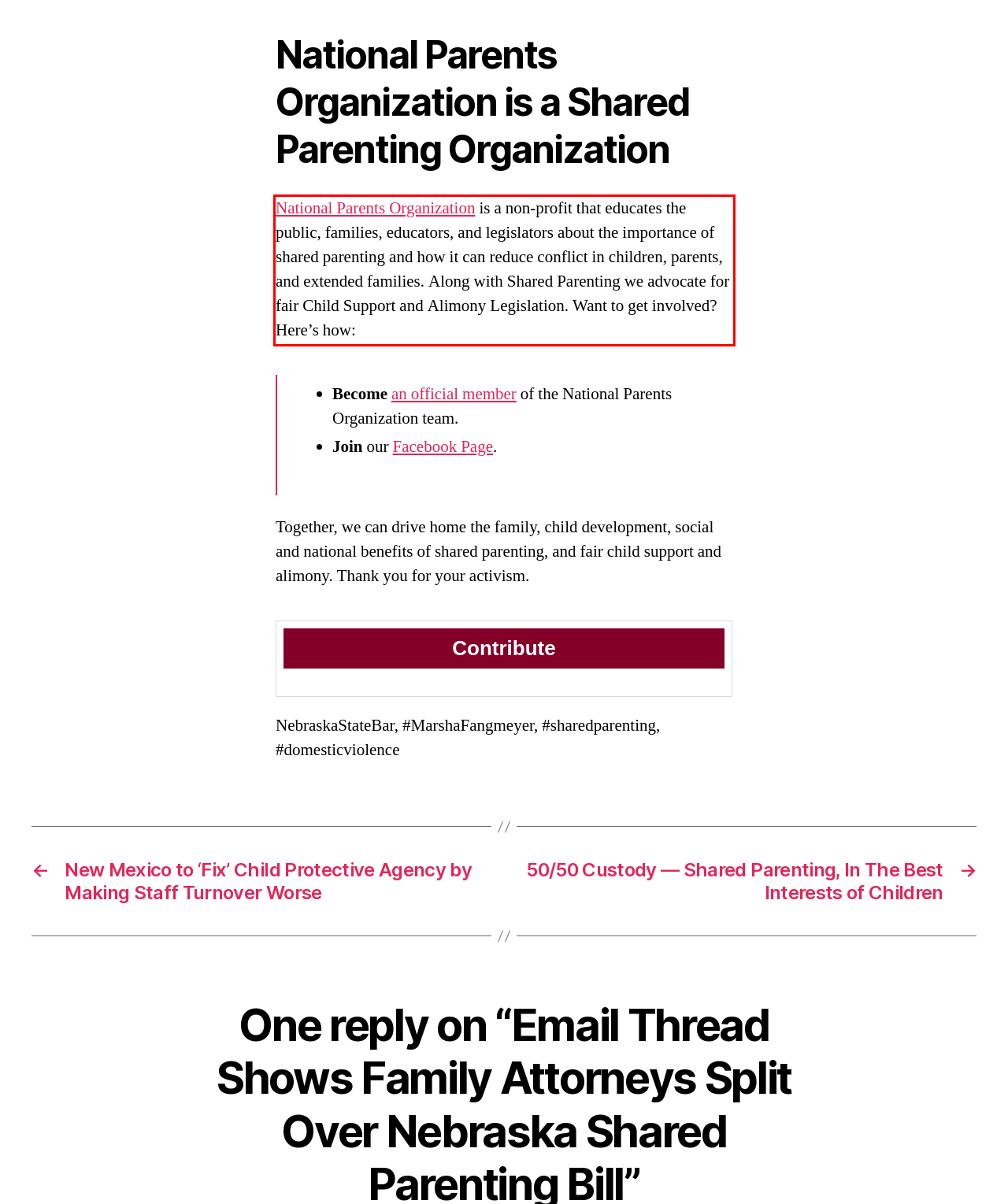You are presented with a webpage screenshot featuring a red bounding box. Perform OCR on the text inside the red bounding box and extract the content.

National Parents Organization is a non-profit that educates the public, families, educators, and legislators about the importance of shared parenting and how it can reduce conflict in children, parents, and extended families. Along with Shared Parenting we advocate for fair Child Support and Alimony Legislation. Want to get involved? Here’s how: